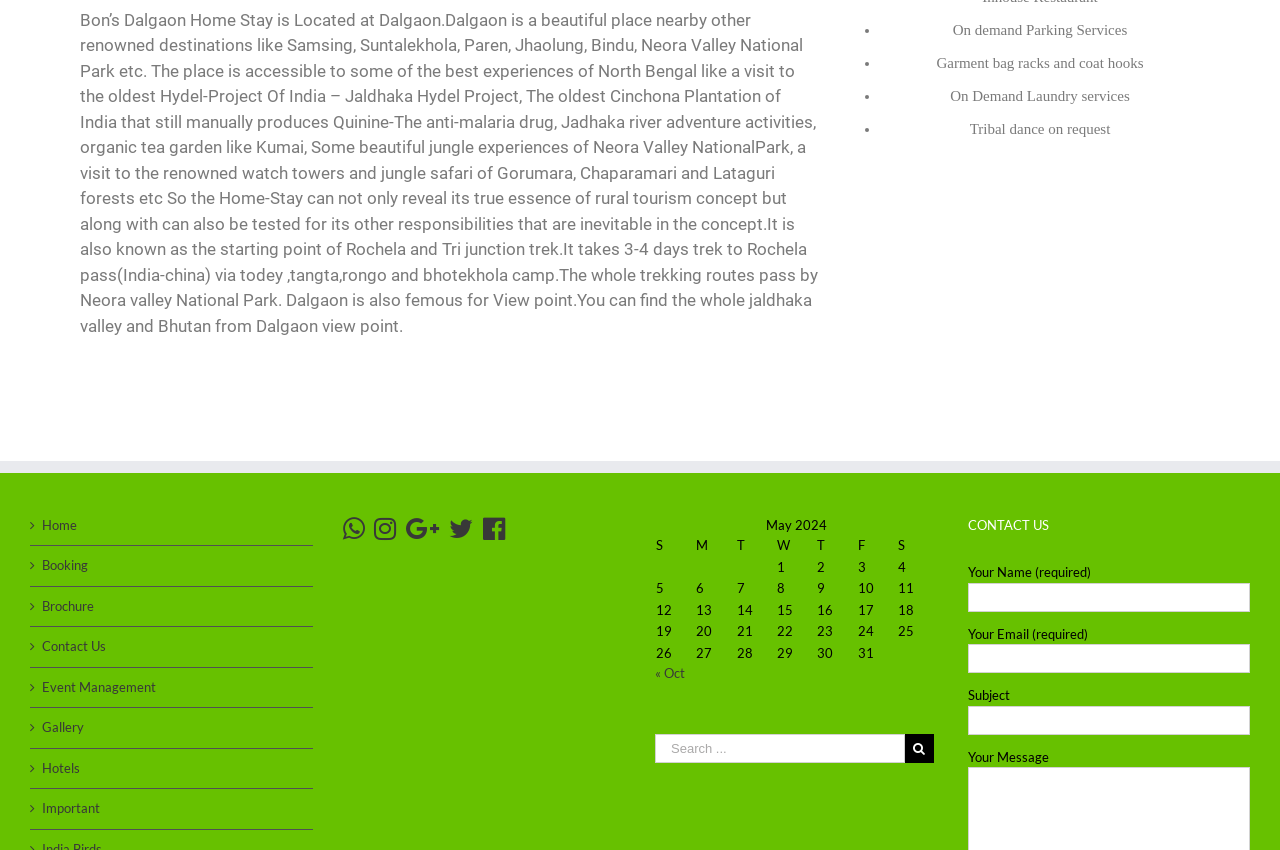Find the bounding box coordinates of the element to click in order to complete the given instruction: "Search for something."

[0.512, 0.863, 0.707, 0.897]